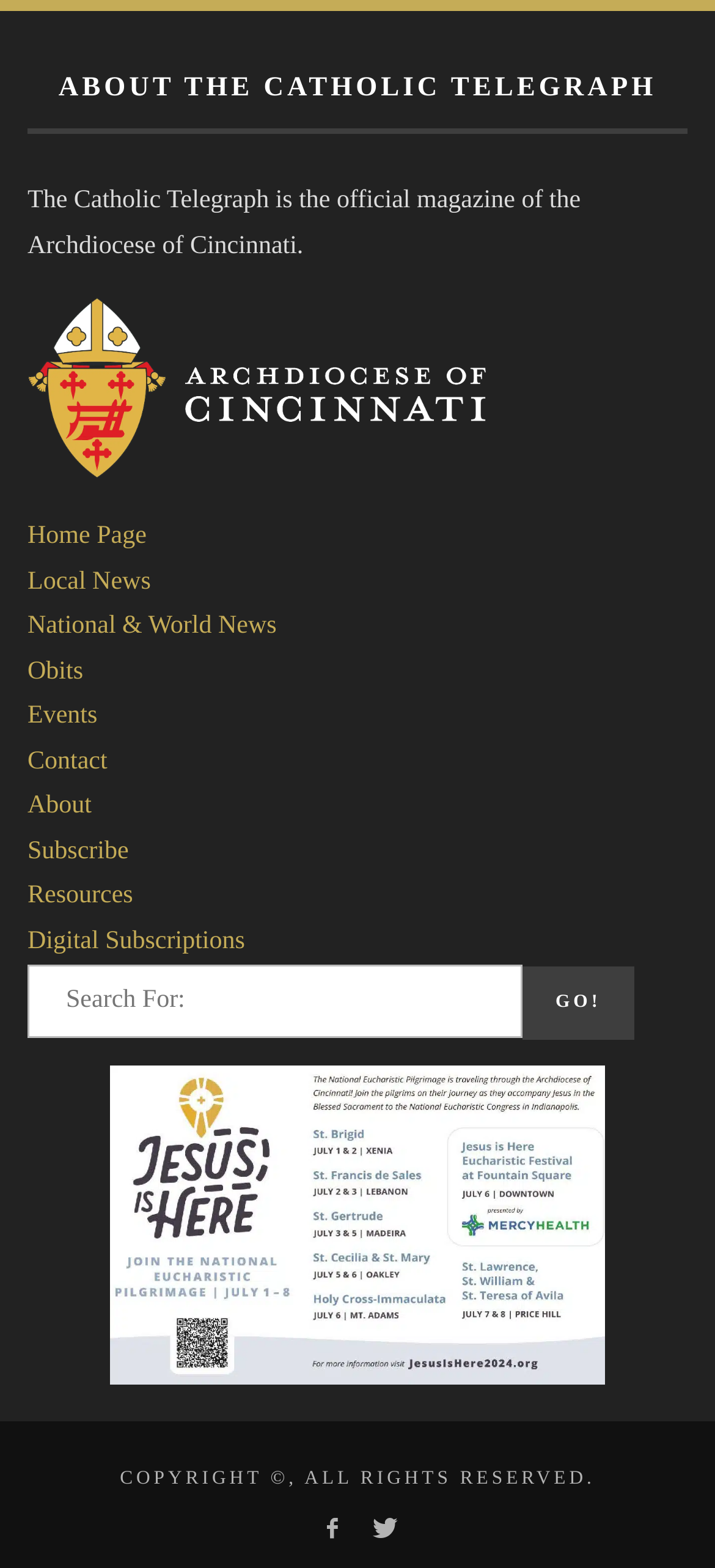Please determine the bounding box of the UI element that matches this description: name="s" placeholder="Search For:". The coordinates should be given as (top-left x, top-left y, bottom-right x, bottom-right y), with all values between 0 and 1.

[0.038, 0.616, 0.731, 0.662]